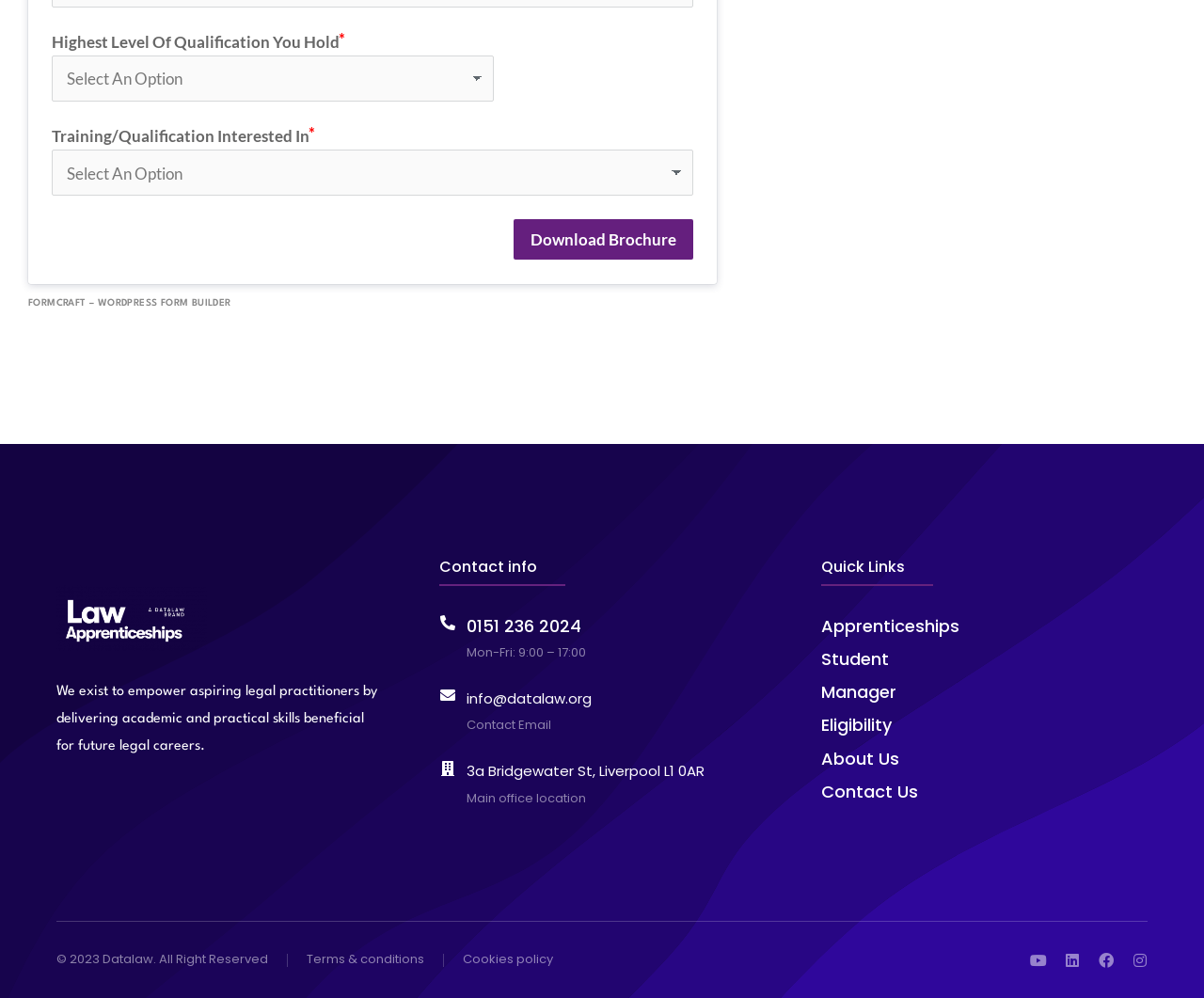Provide a single word or phrase to answer the given question: 
What is the phone number of Datalaw?

0151 236 2024